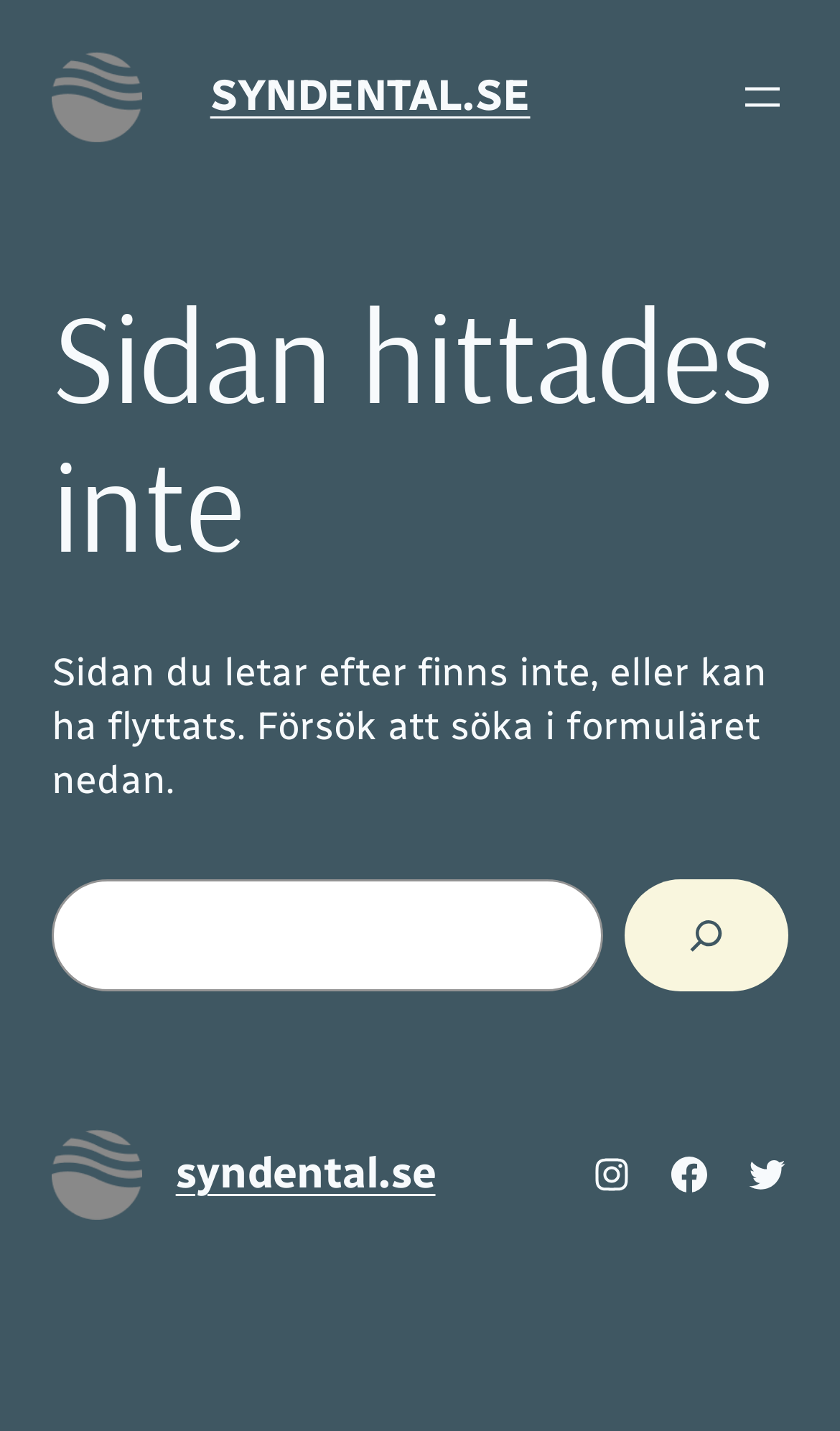Write an elaborate caption that captures the essence of the webpage.

This webpage appears to be an error page, indicating that the requested page was not found. At the top left, there is a link to "syndental.se" accompanied by a small image. Next to it, there is a larger heading "SYNDENTAL.SE" which is also a link. 

On the top right, there is a navigation menu labeled "Navigering i sidhuvud" with a button to open the menu. 

Below the top section, there is a main content area. The first element in this section is a heading "Sidan hittades inte" (meaning "Page not found" in Swedish). Below this heading, there is a paragraph of text explaining that the requested page was not found and suggesting to search using the form below. 

Underneath the text, there is a search form with a search box, a "Sök" (meaning "Search" in Swedish) button, and a small image on the button. 

At the bottom of the page, there is a section with links to "syndental.se" accompanied by a small image, a heading "syndental.se", and links to social media platforms including Instagram, Facebook, and Twitter.